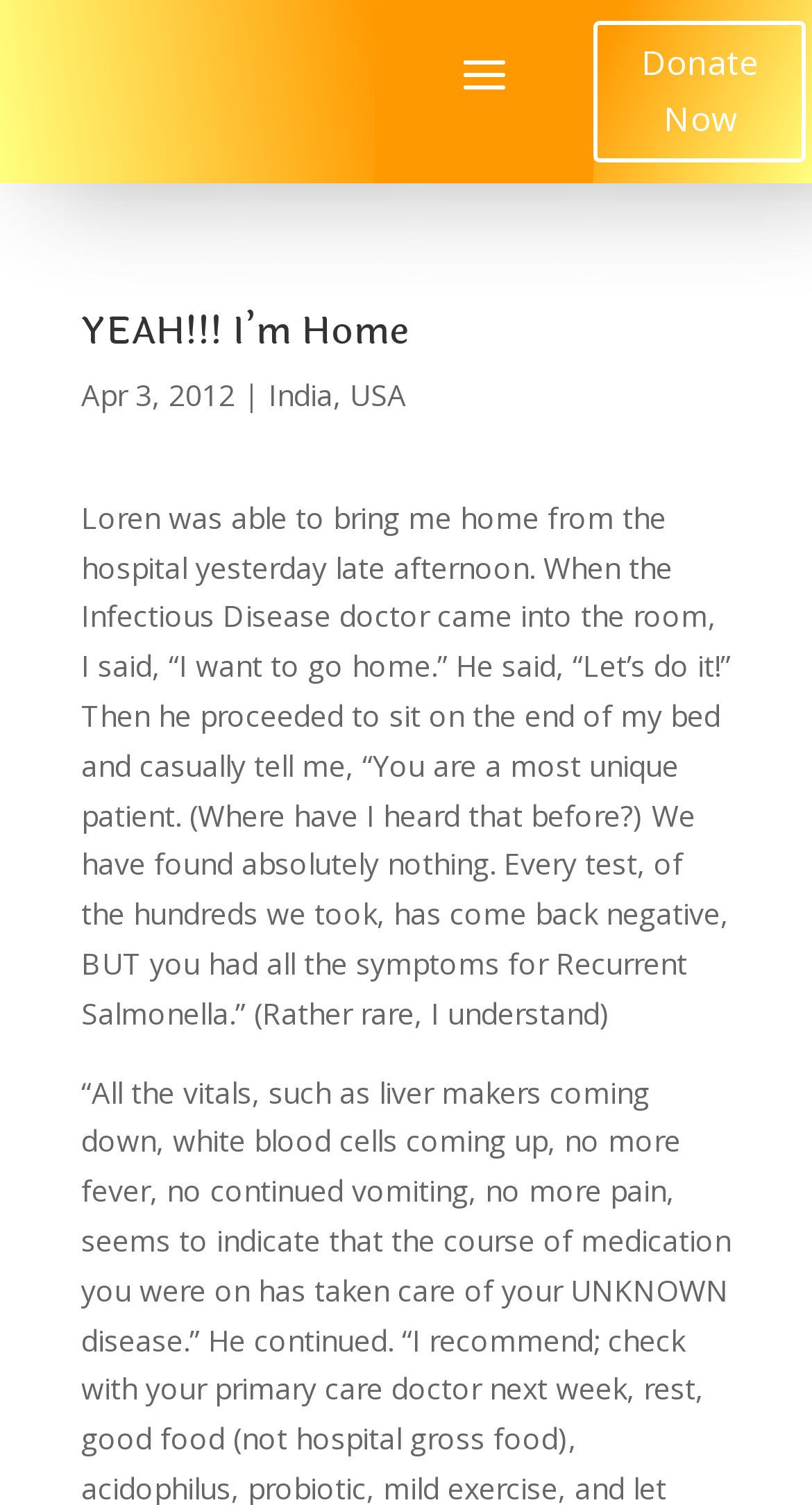Can you find the bounding box coordinates for the UI element given this description: "Donate Now"? Provide the coordinates as four float numbers between 0 and 1: [left, top, right, bottom].

[0.731, 0.014, 0.992, 0.108]